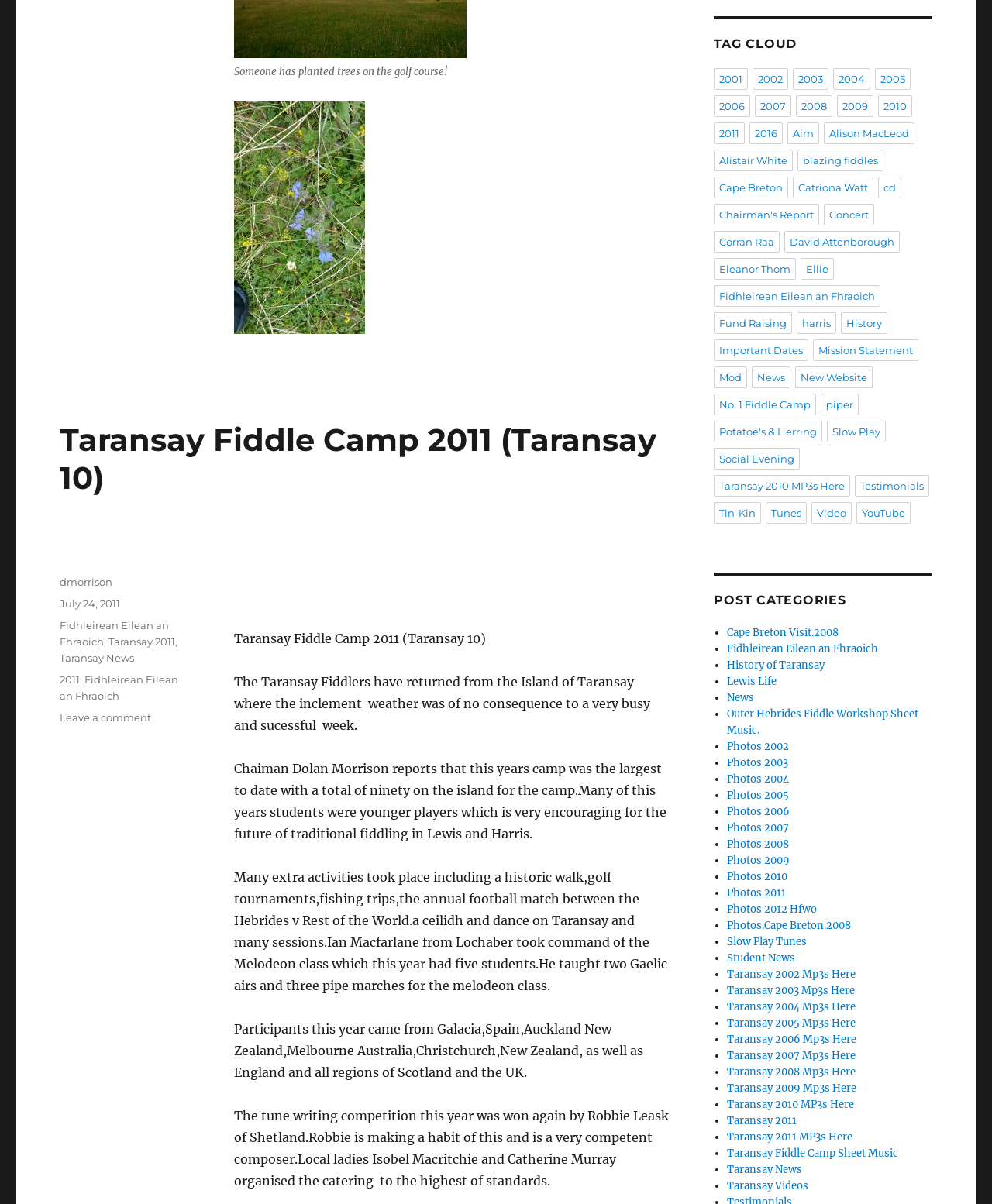Identify the bounding box coordinates of the region I need to click to complete this instruction: "Read the post about Taransay Fiddle Camp 2011".

[0.236, 0.524, 0.49, 0.536]